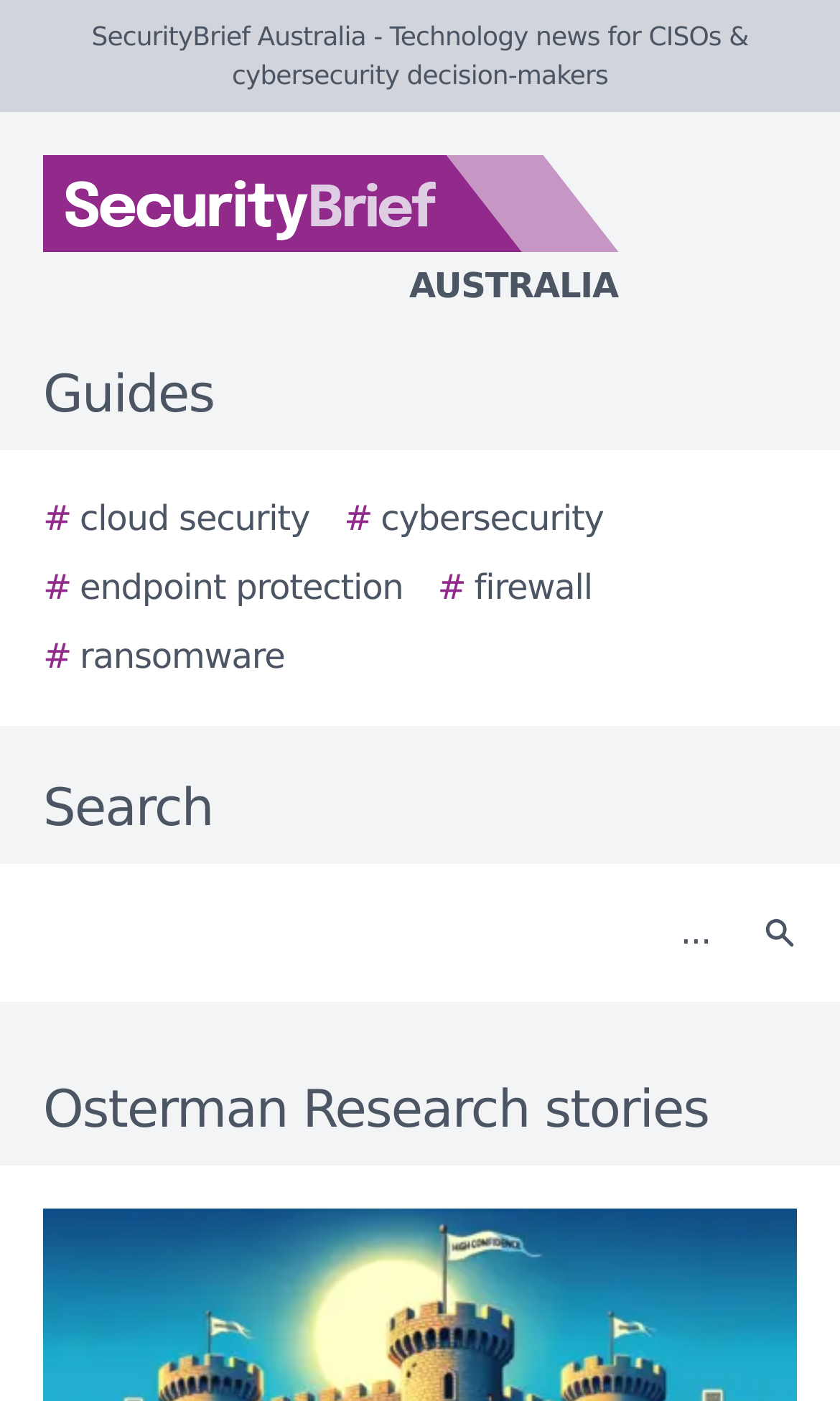Please determine the bounding box coordinates of the section I need to click to accomplish this instruction: "Click the Search button".

[0.877, 0.629, 0.979, 0.703]